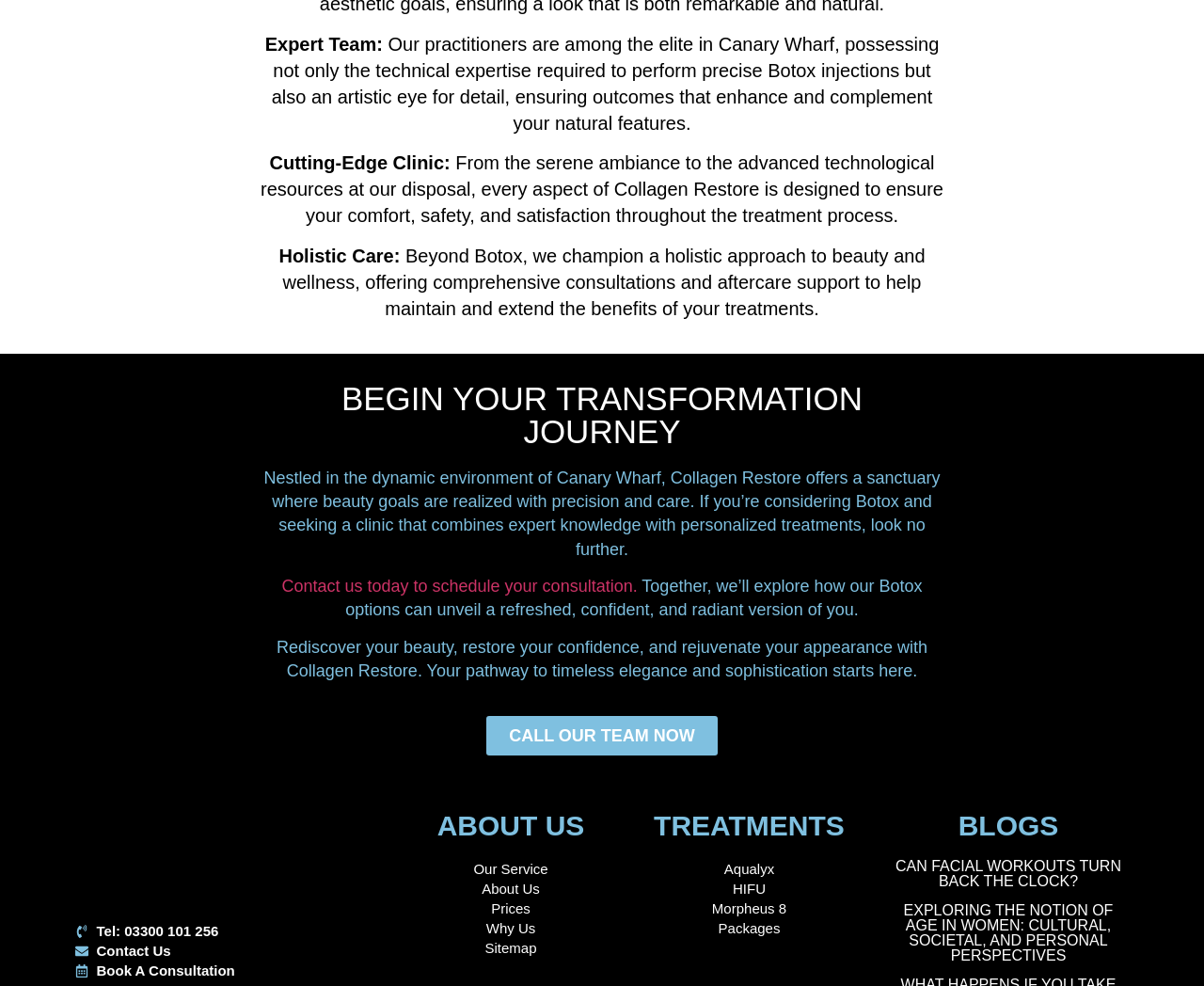Identify and provide the bounding box coordinates of the UI element described: "Book A Consultation". The coordinates should be formatted as [left, top, right, bottom], with each number being a float between 0 and 1.

[0.062, 0.974, 0.326, 0.994]